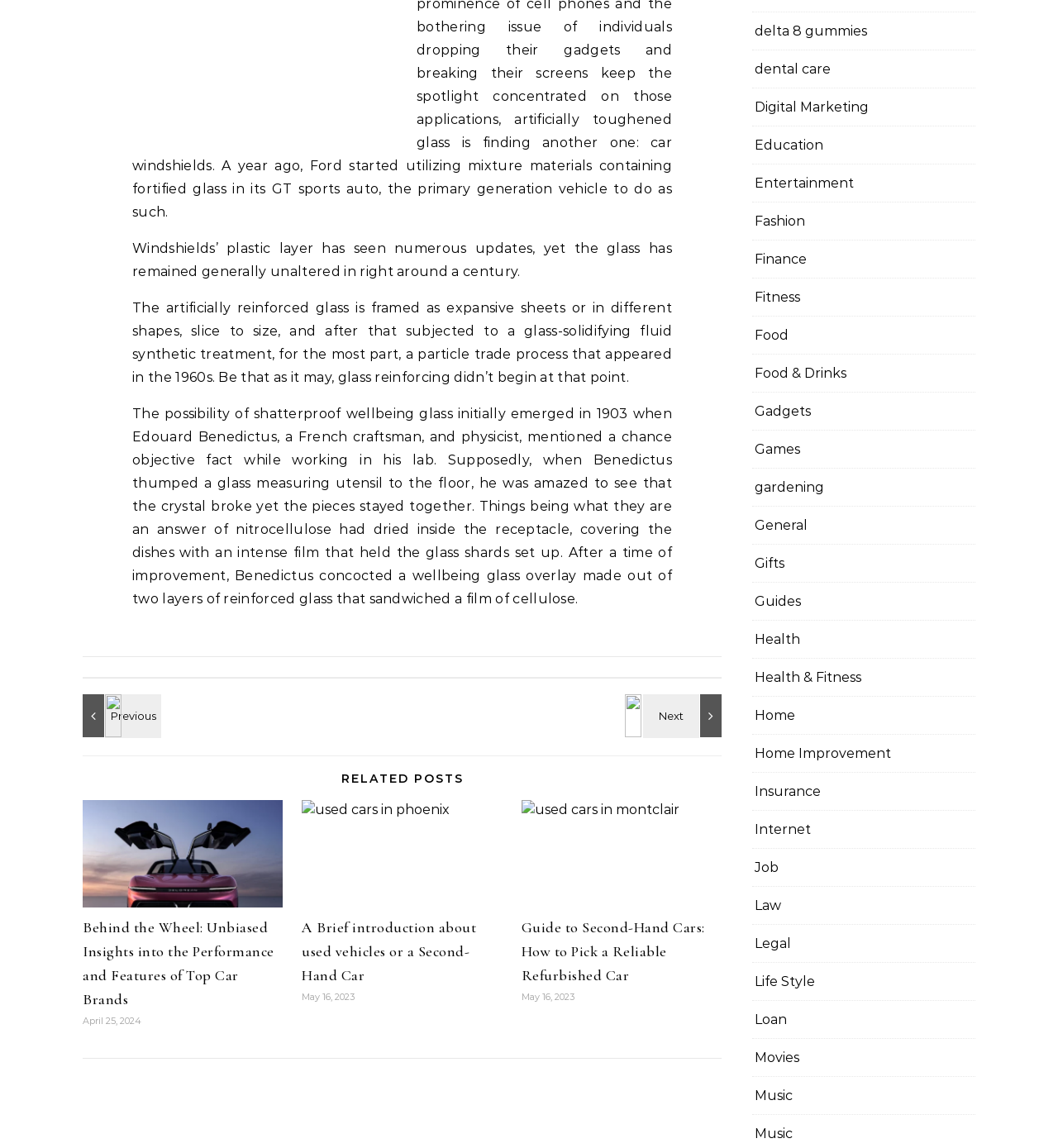Respond to the question below with a single word or phrase: What is the purpose of the links at the bottom of the page?

Related posts